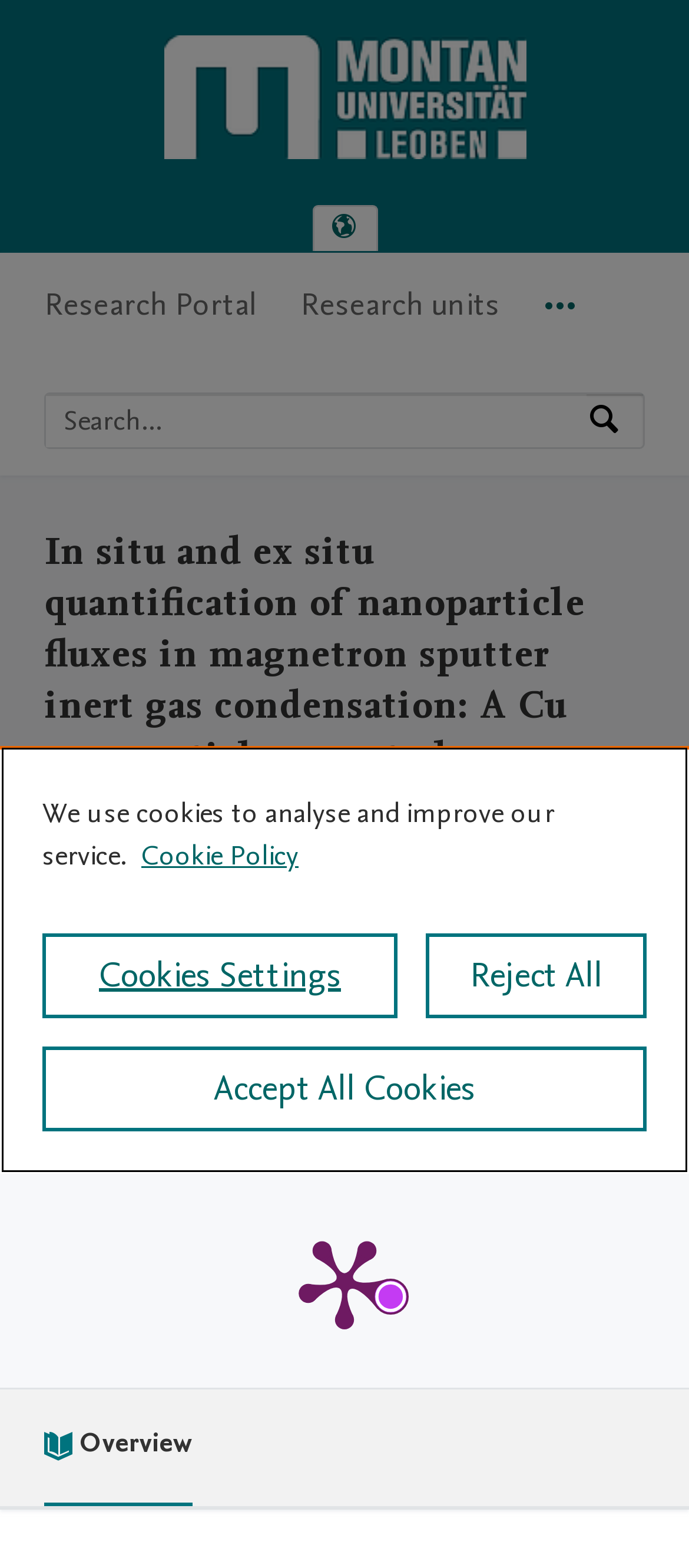Please determine the bounding box coordinates of the clickable area required to carry out the following instruction: "Search by expertise, name or affiliation". The coordinates must be four float numbers between 0 and 1, represented as [left, top, right, bottom].

[0.067, 0.252, 0.851, 0.286]